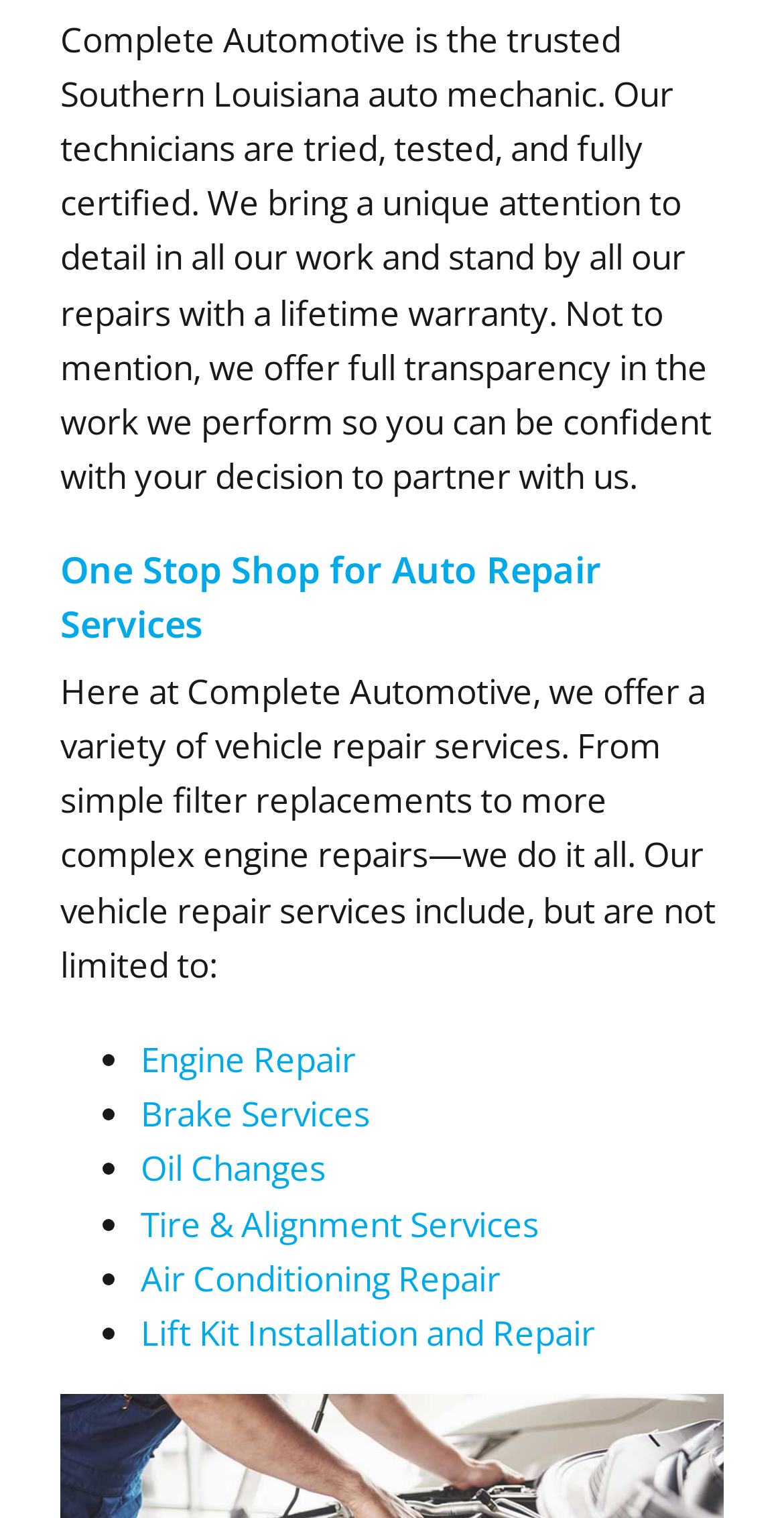Using the provided element description "Engine Repair", determine the bounding box coordinates of the UI element.

[0.179, 0.682, 0.454, 0.713]